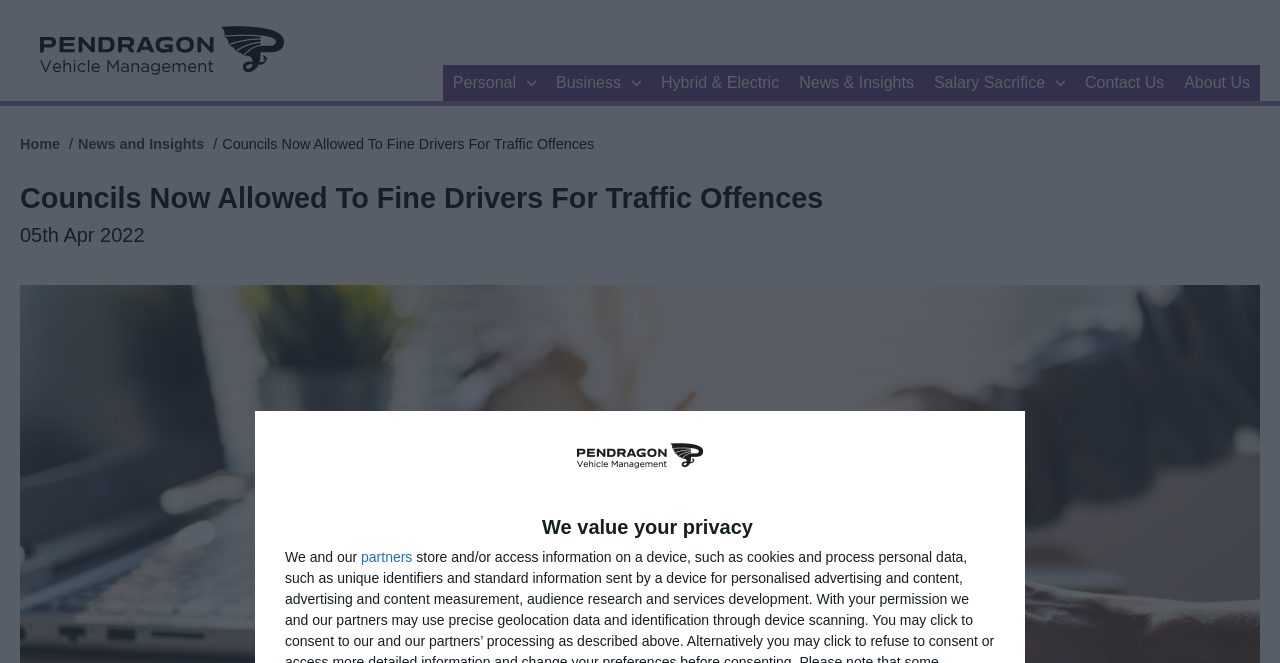What is the name of the company with a logo on the webpage?
Based on the screenshot, give a detailed explanation to answer the question.

I found the answer by looking at the image element with the description 'Publisher Logo' and its parent element, which is a link with the text 'Pendragon Vehicle Management'.